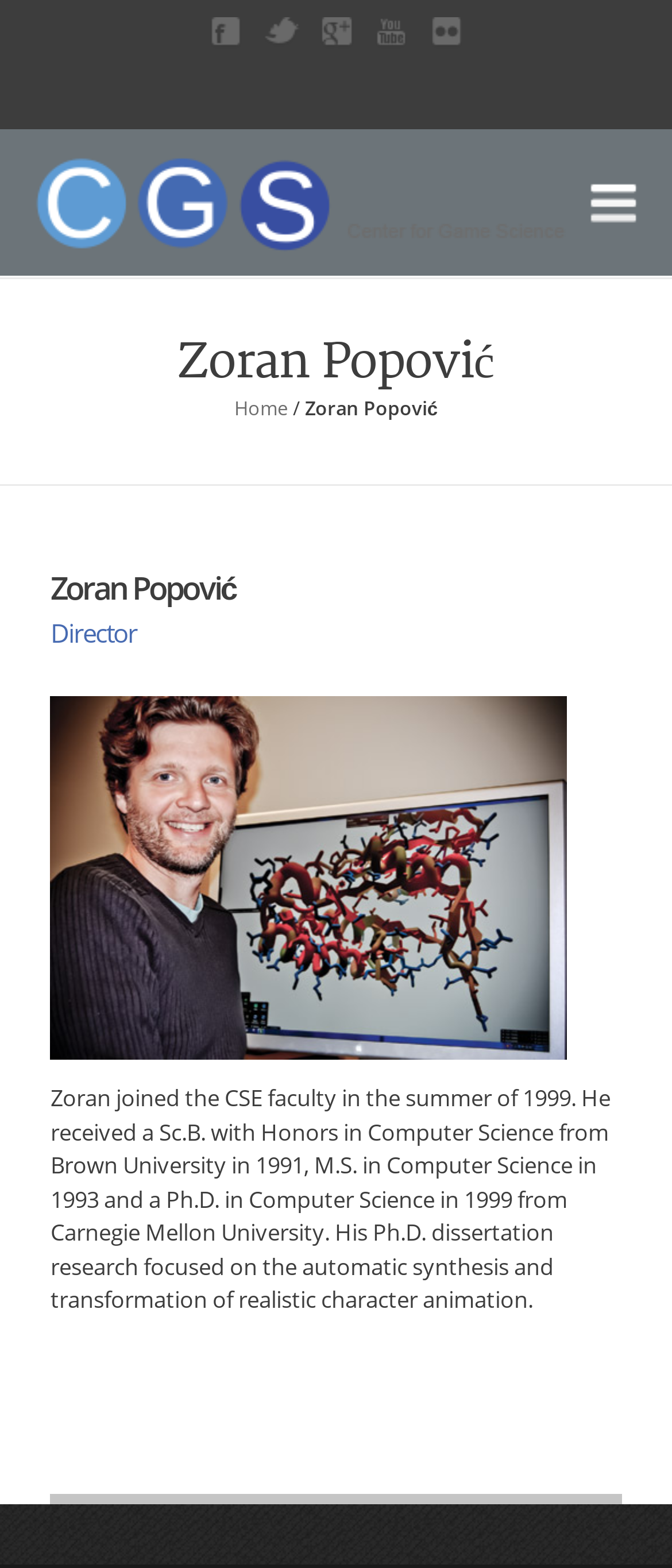Using the format (top-left x, top-left y, bottom-right x, bottom-right y), provide the bounding box coordinates for the described UI element. All values should be floating point numbers between 0 and 1: title="Center for Game Science"

[0.05, 0.1, 0.563, 0.188]